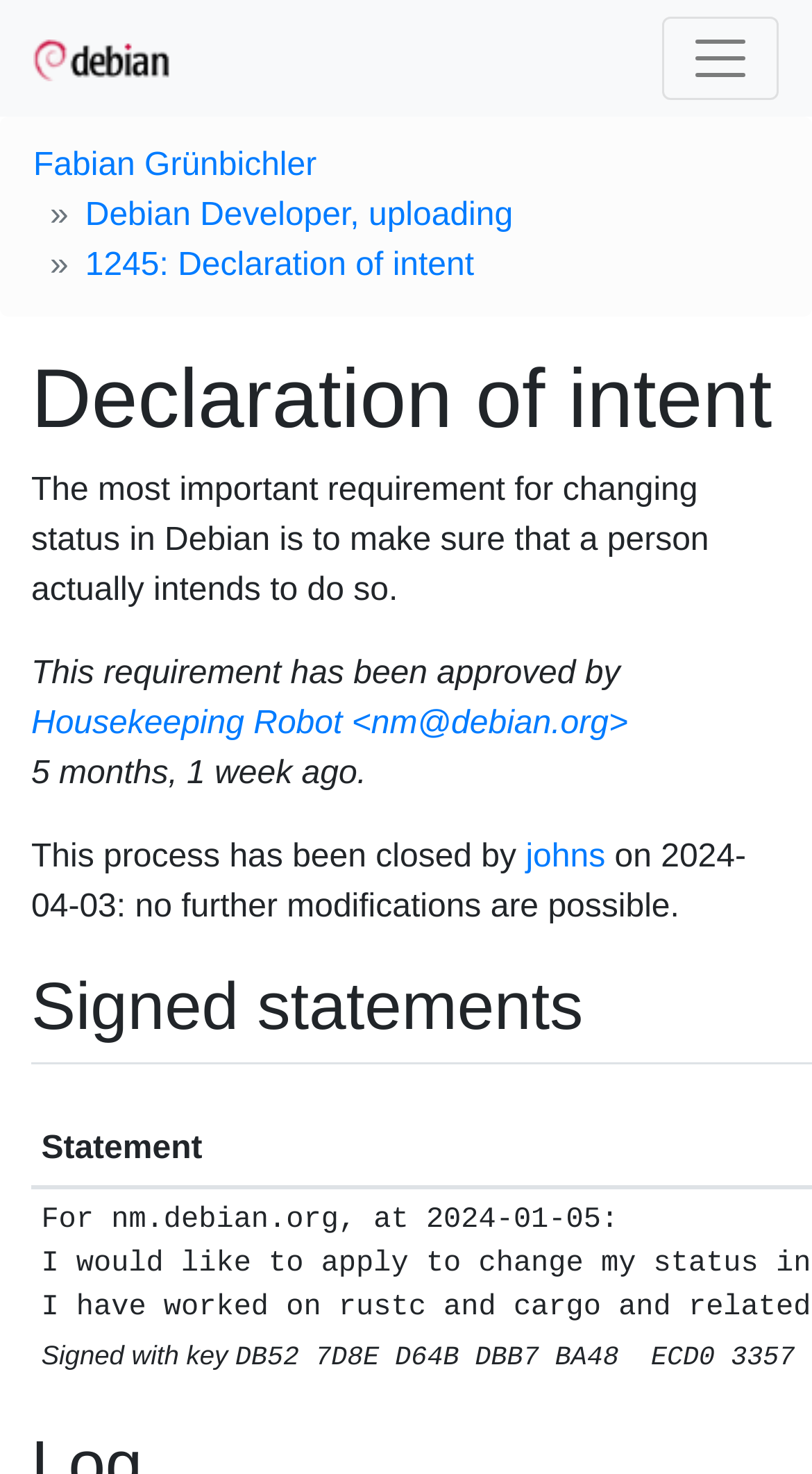What is the title of the second section?
Please utilize the information in the image to give a detailed response to the question.

The heading at coordinates [0.038, 0.656, 0.962, 0.71] has the text 'Signed statements', which is the title of the second section.